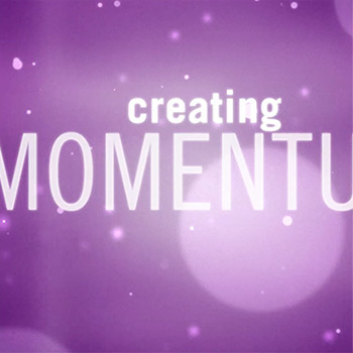Use a single word or phrase to answer the question:
What font style is used for the word 'creating'?

Lighter font